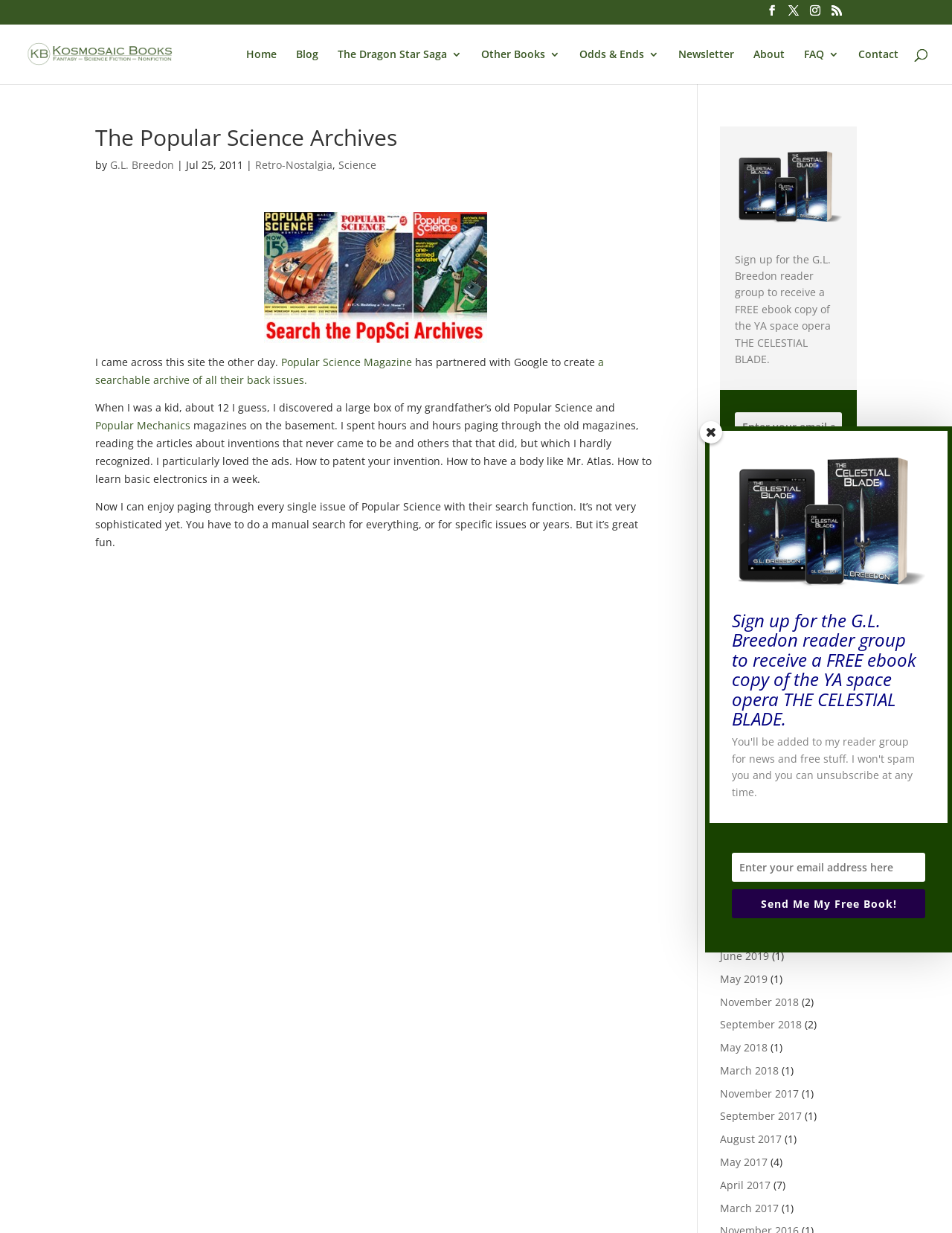Please predict the bounding box coordinates of the element's region where a click is necessary to complete the following instruction: "Find a paper". The coordinates should be represented by four float numbers between 0 and 1, i.e., [left, top, right, bottom].

None